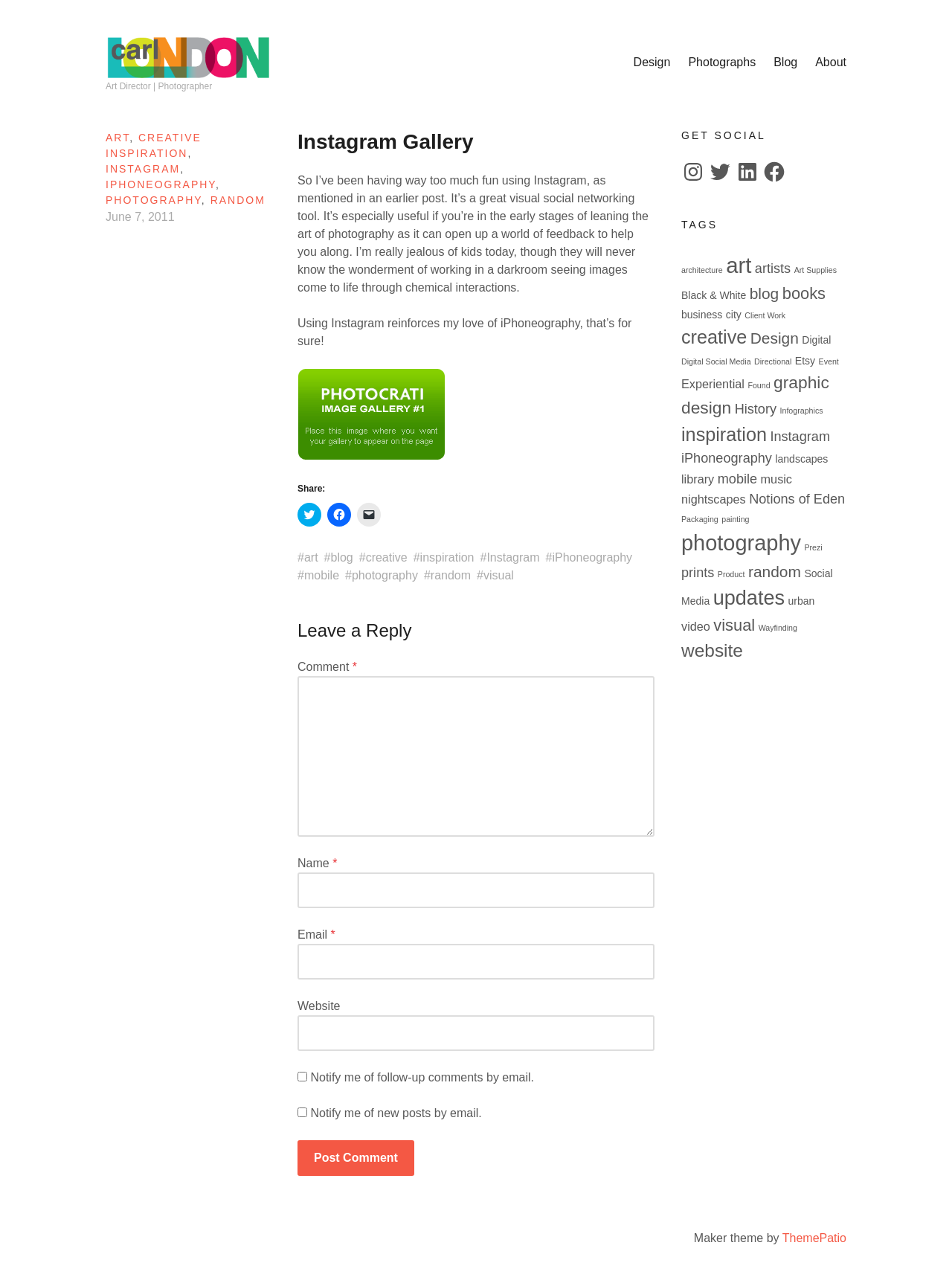Locate the bounding box coordinates of the element's region that should be clicked to carry out the following instruction: "Click on the 'Blog' link". The coordinates need to be four float numbers between 0 and 1, i.e., [left, top, right, bottom].

[0.803, 0.035, 0.847, 0.063]